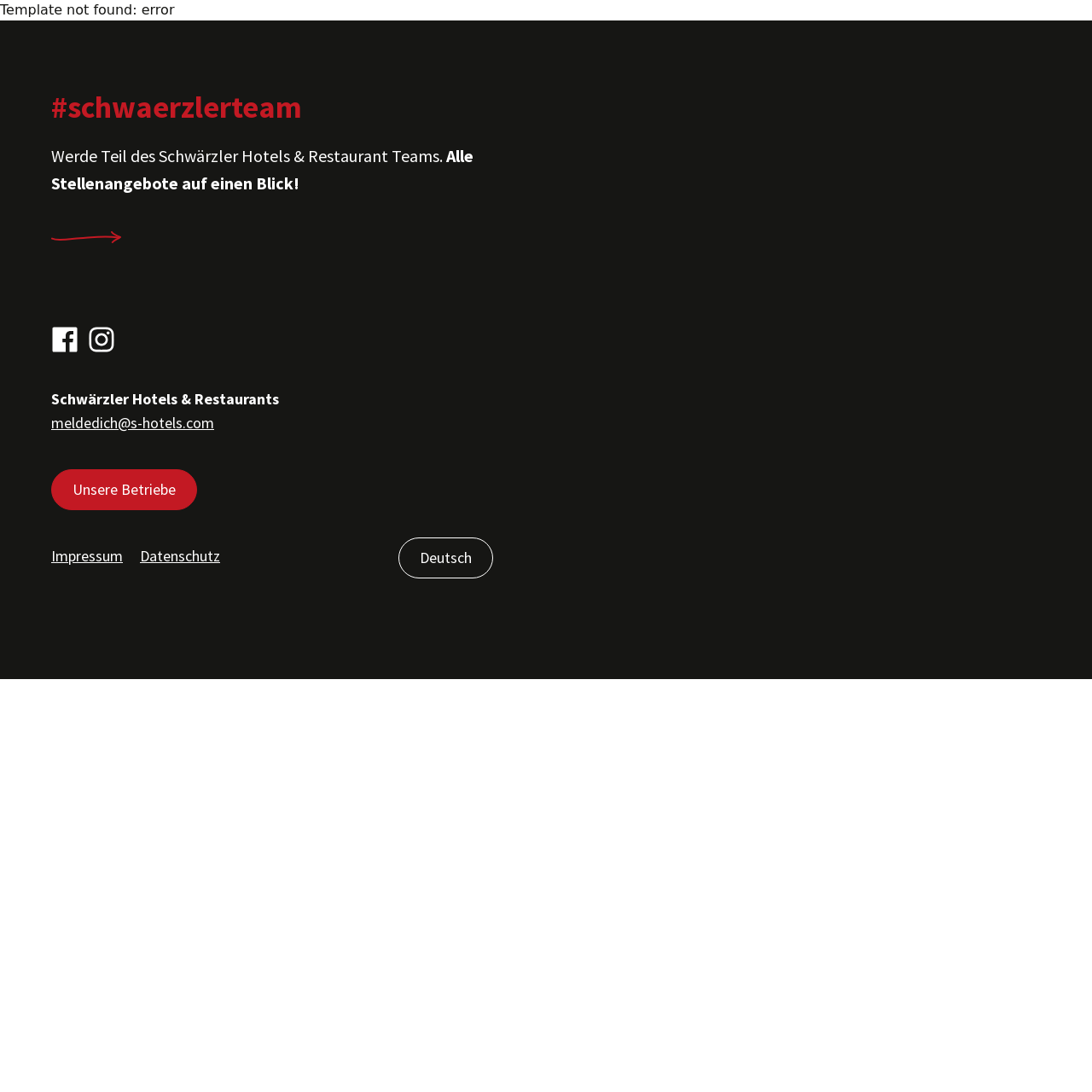Determine the bounding box coordinates for the area that should be clicked to carry out the following instruction: "Explore our locations".

[0.047, 0.43, 0.18, 0.467]